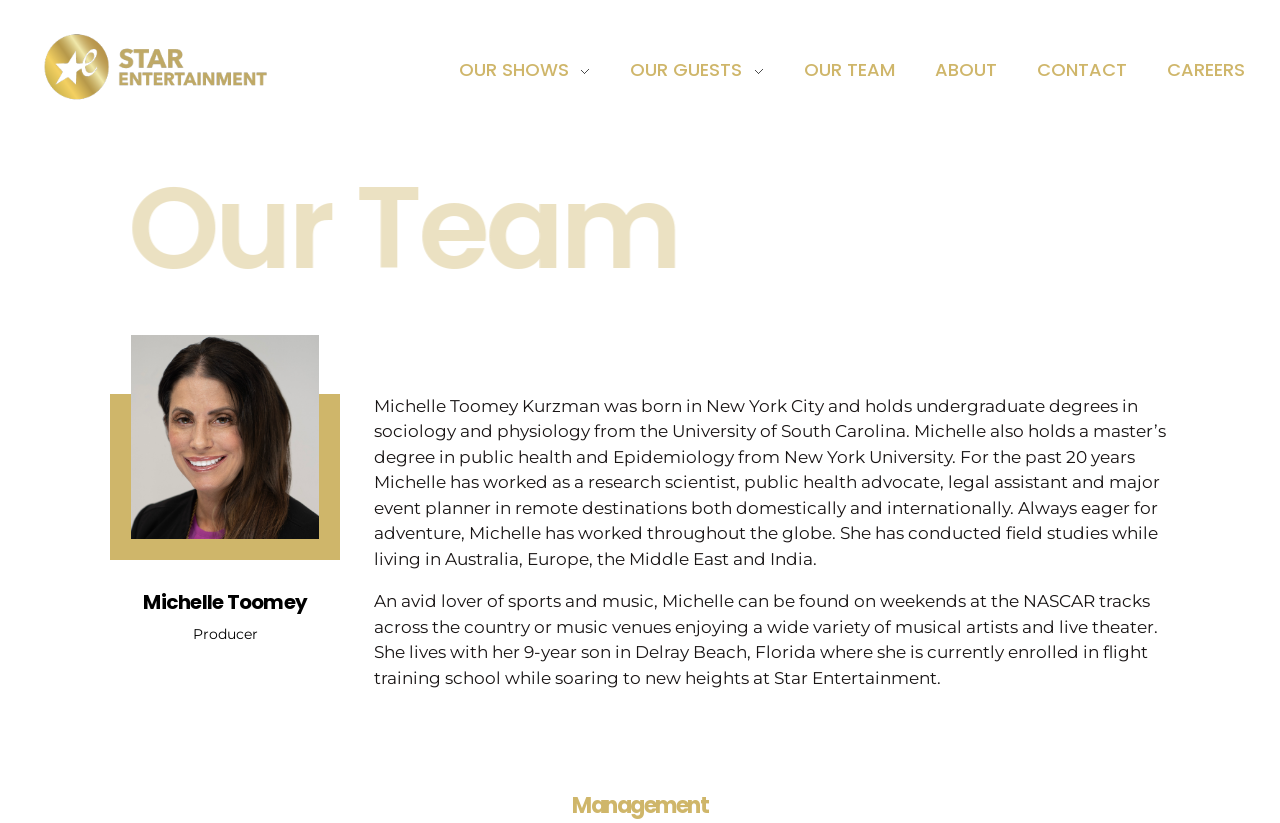Where did Michelle Toomey earn her master's degree?
Please provide a single word or phrase as your answer based on the image.

New York University